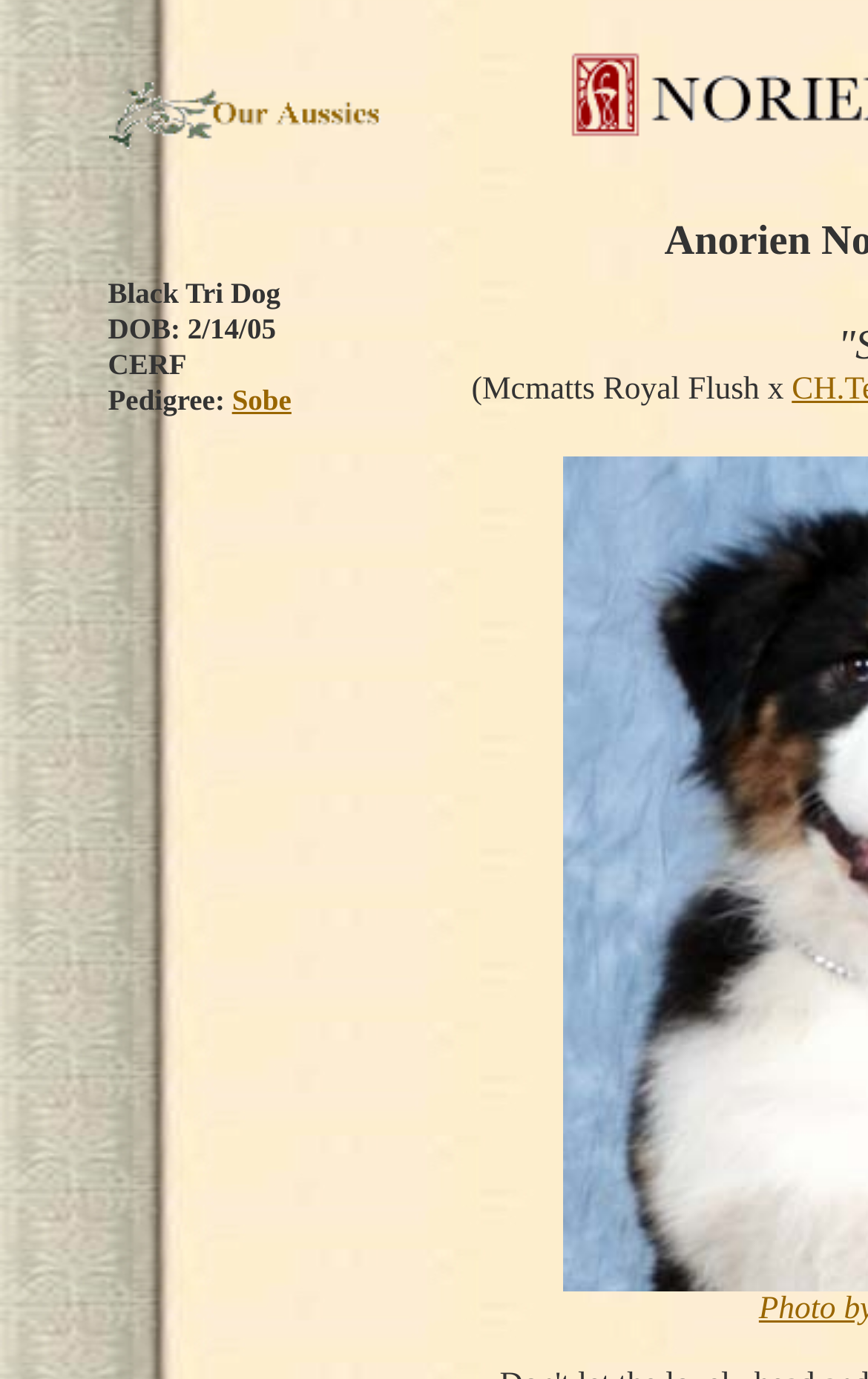Please provide a comprehensive answer to the question below using the information from the image: What is the breed of the dog?

Based on the webpage structure, I found a link with the text 'Sobe' which seems to be a breed of dog, and it's also mentioned in the pedigree information.